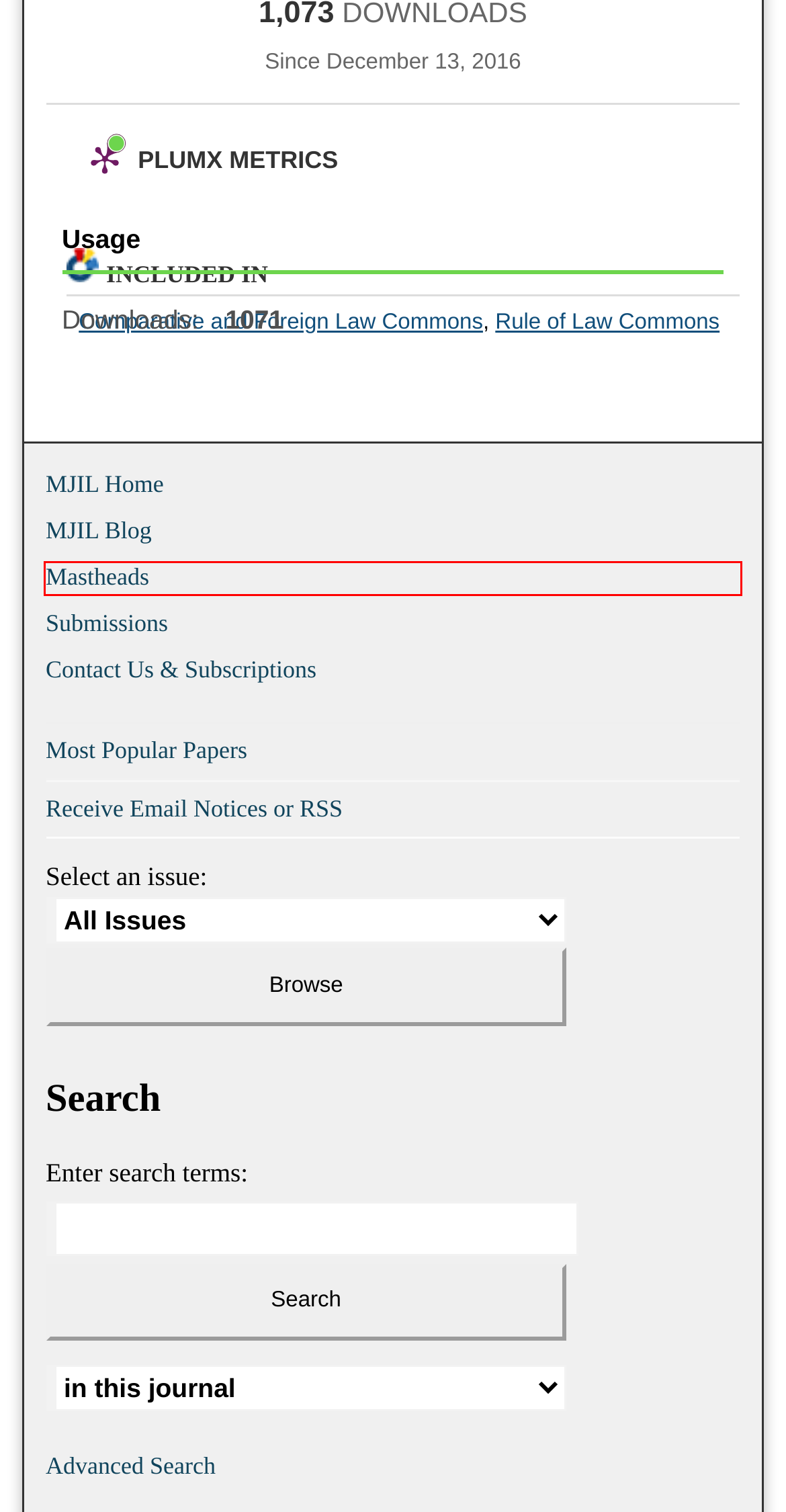You are presented with a screenshot of a webpage containing a red bounding box around an element. Determine which webpage description best describes the new webpage after clicking on the highlighted element. Here are the candidates:
A. Submissions - Michigan Journal of International Law
B. Blog - Michigan Journal of International Law
C. Home - Michigan Journal of International Law
D. Contact Us - Michigan Journal of International Law
E. Michigan Journal of International Law: Custom Email Notifications and RSS
F. Rule of Law | Open Access Articles | Digital Commons Network™
G. PlumX
H. Mastheads Archive - Michigan Journal of International Law

H